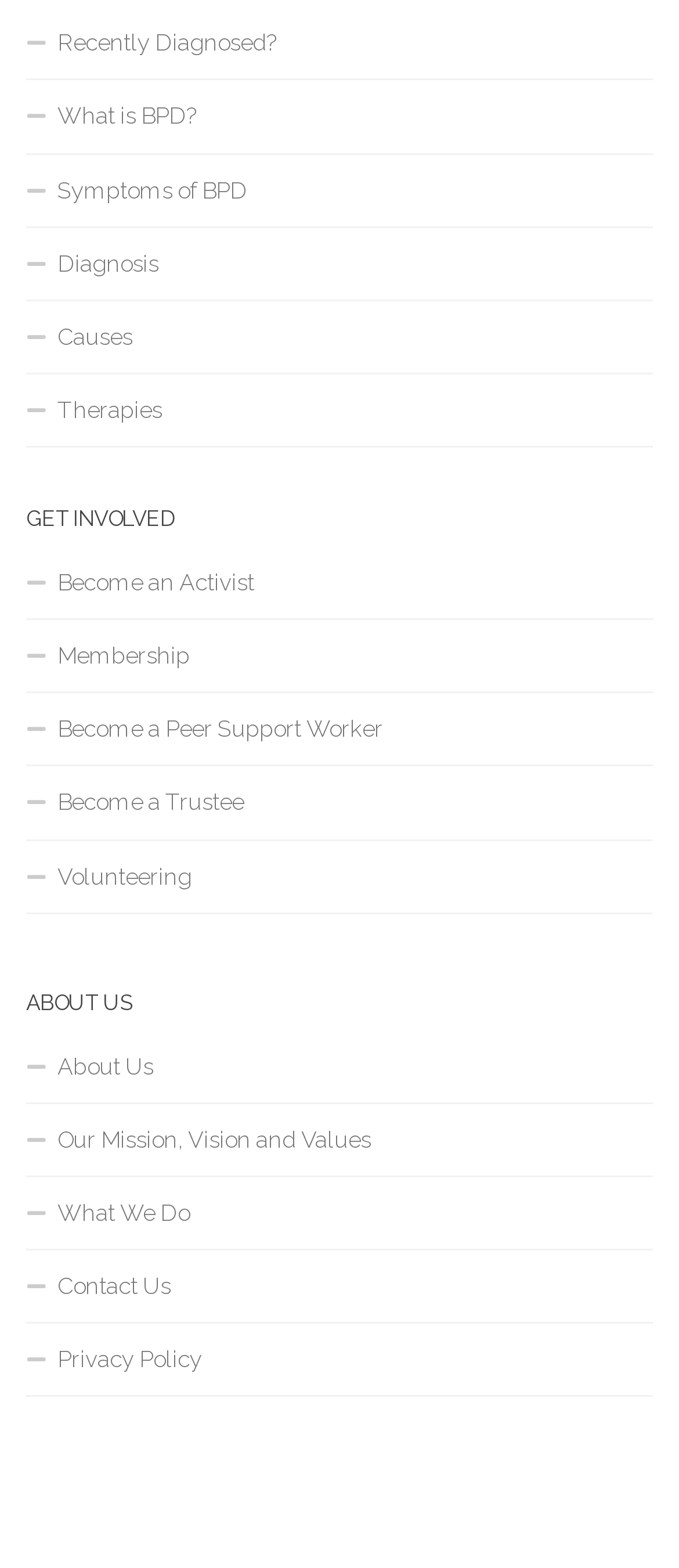Please identify the coordinates of the bounding box that should be clicked to fulfill this instruction: "Learn about recently diagnosed BPD".

[0.038, 0.005, 0.962, 0.052]